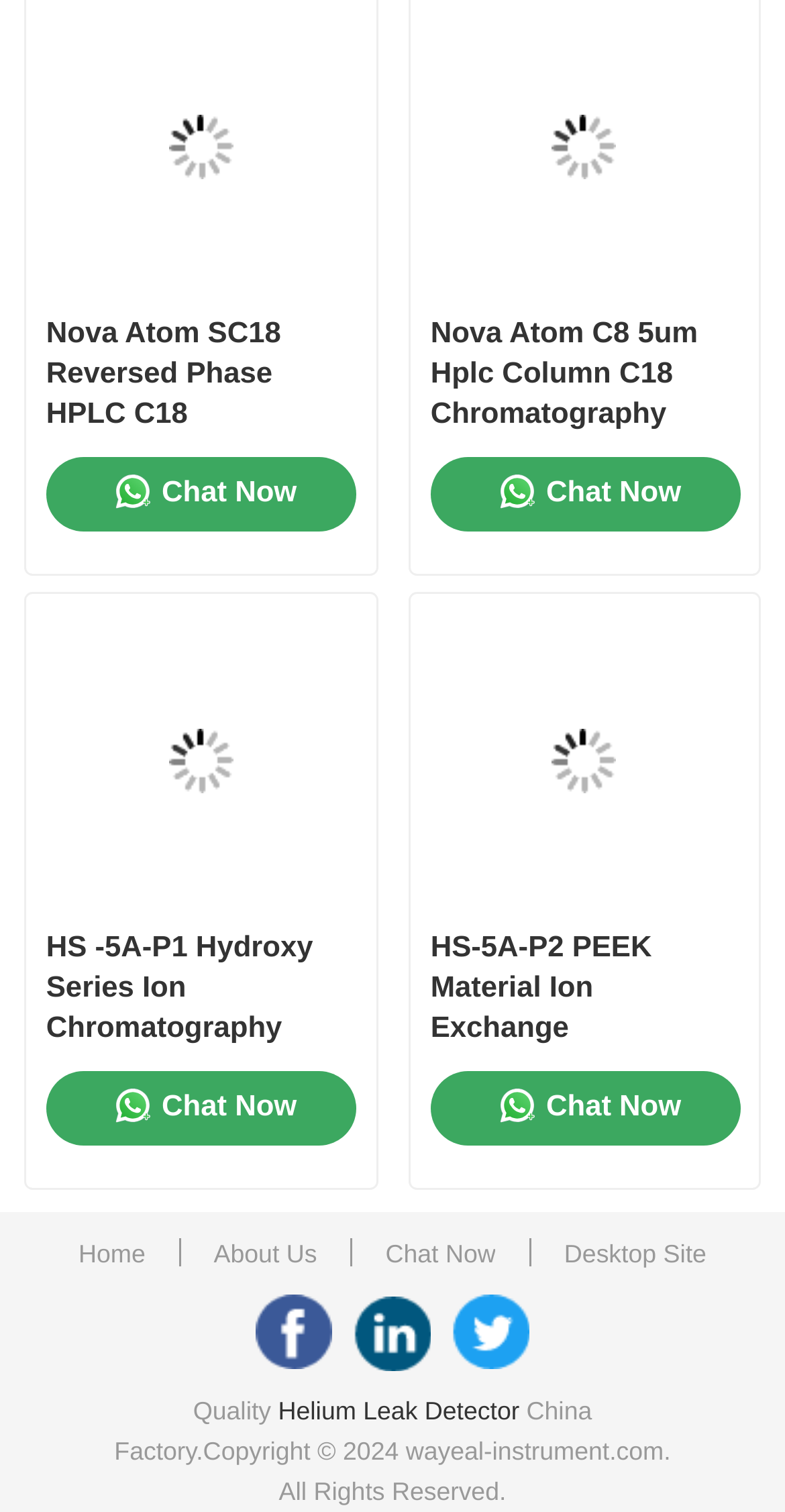Please identify the bounding box coordinates of the region to click in order to complete the given instruction: "View the 'Nova Atom SC18 Reversed Phase HPLC C18 Chromatography Column With Wide PH Range 1~11' product". The coordinates should be four float numbers between 0 and 1, i.e., [left, top, right, bottom].

[0.069, 0.0, 0.442, 0.194]